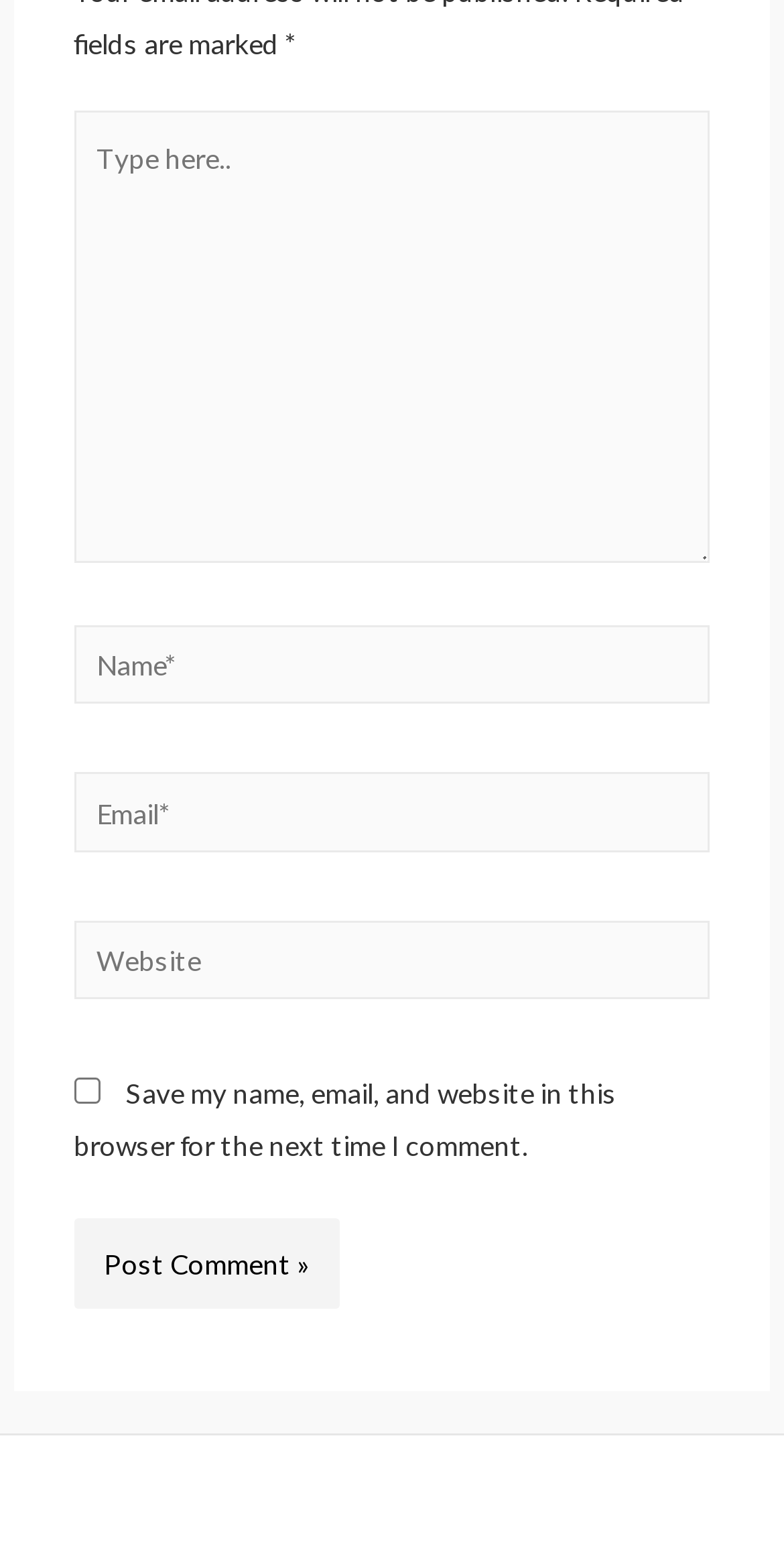How many textboxes are there?
Based on the image, give a one-word or short phrase answer.

4